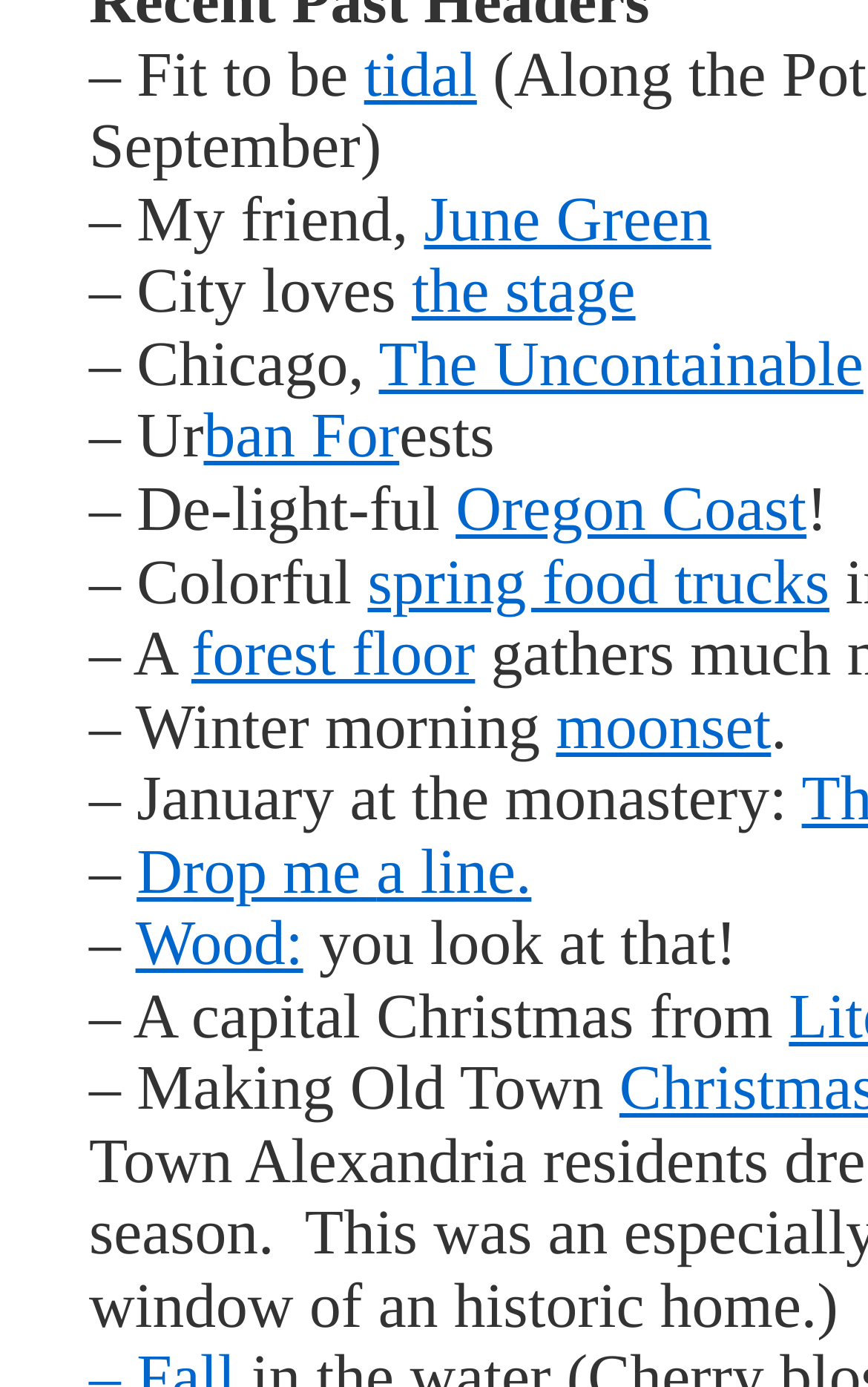What is the link below the text '– Fit to be'?
Based on the image, provide your answer in one word or phrase.

tidal